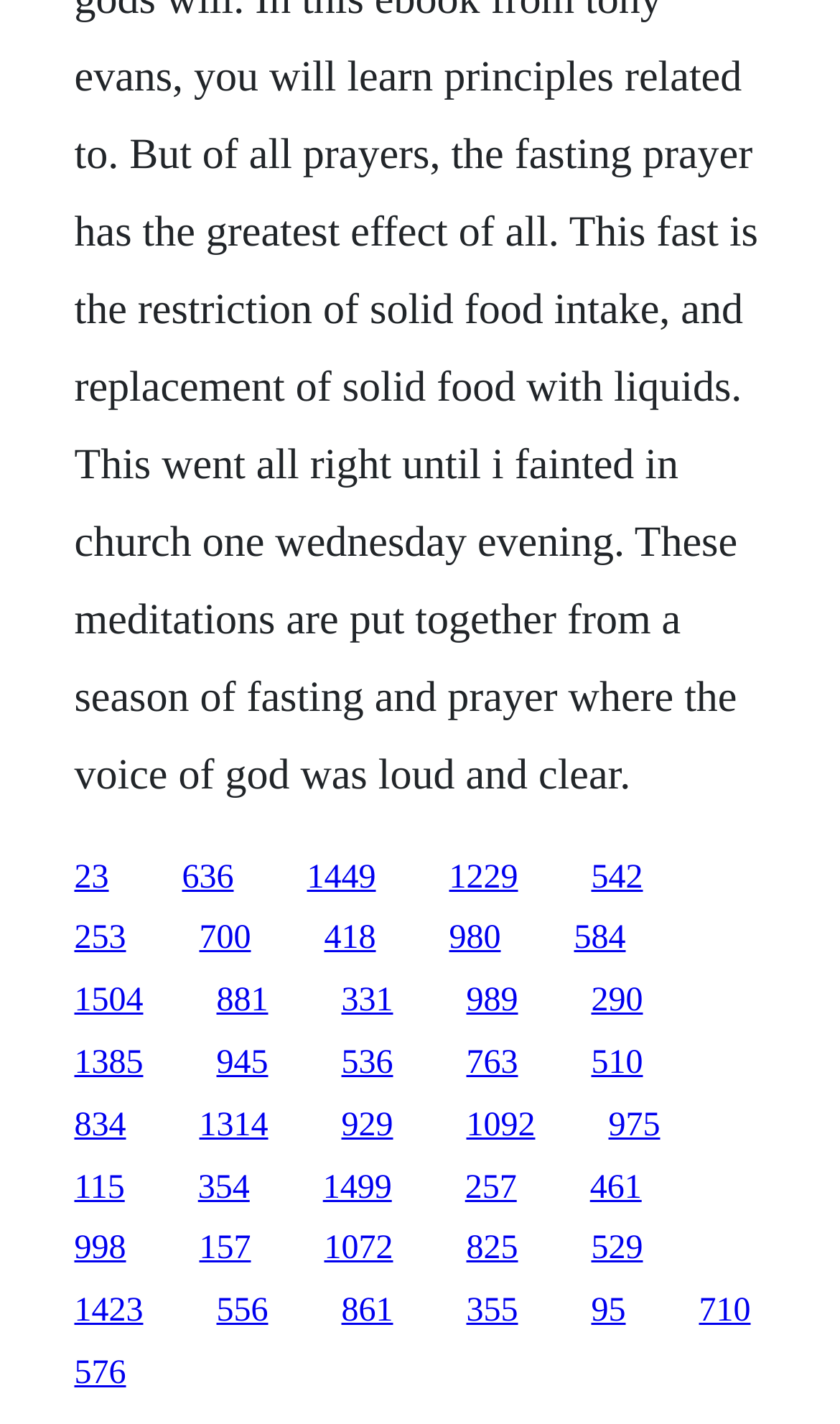Please find the bounding box coordinates of the section that needs to be clicked to achieve this instruction: "go to the page at the middle right".

[0.704, 0.69, 0.765, 0.716]